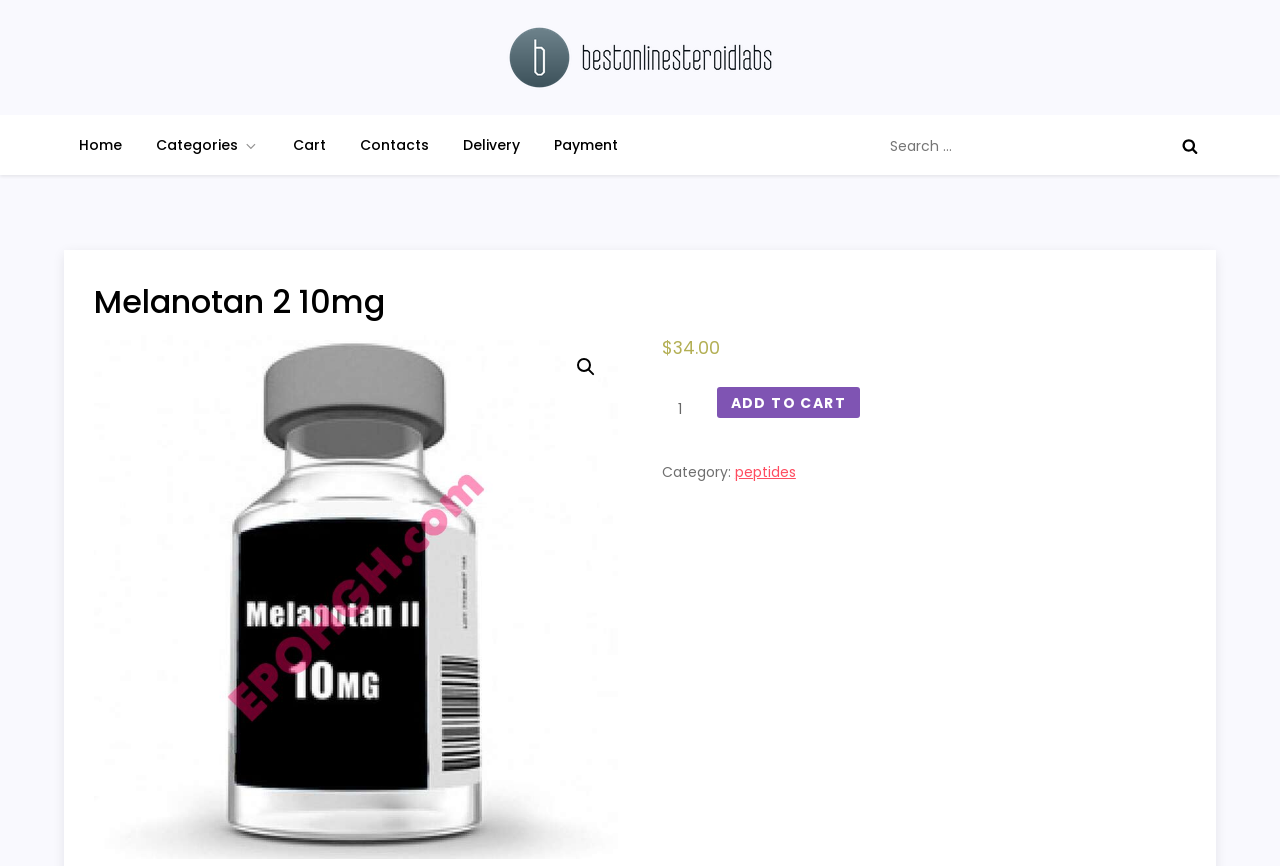Identify the bounding box coordinates for the region of the element that should be clicked to carry out the instruction: "Change product quantity". The bounding box coordinates should be four float numbers between 0 and 1, i.e., [left, top, right, bottom].

[0.517, 0.447, 0.557, 0.498]